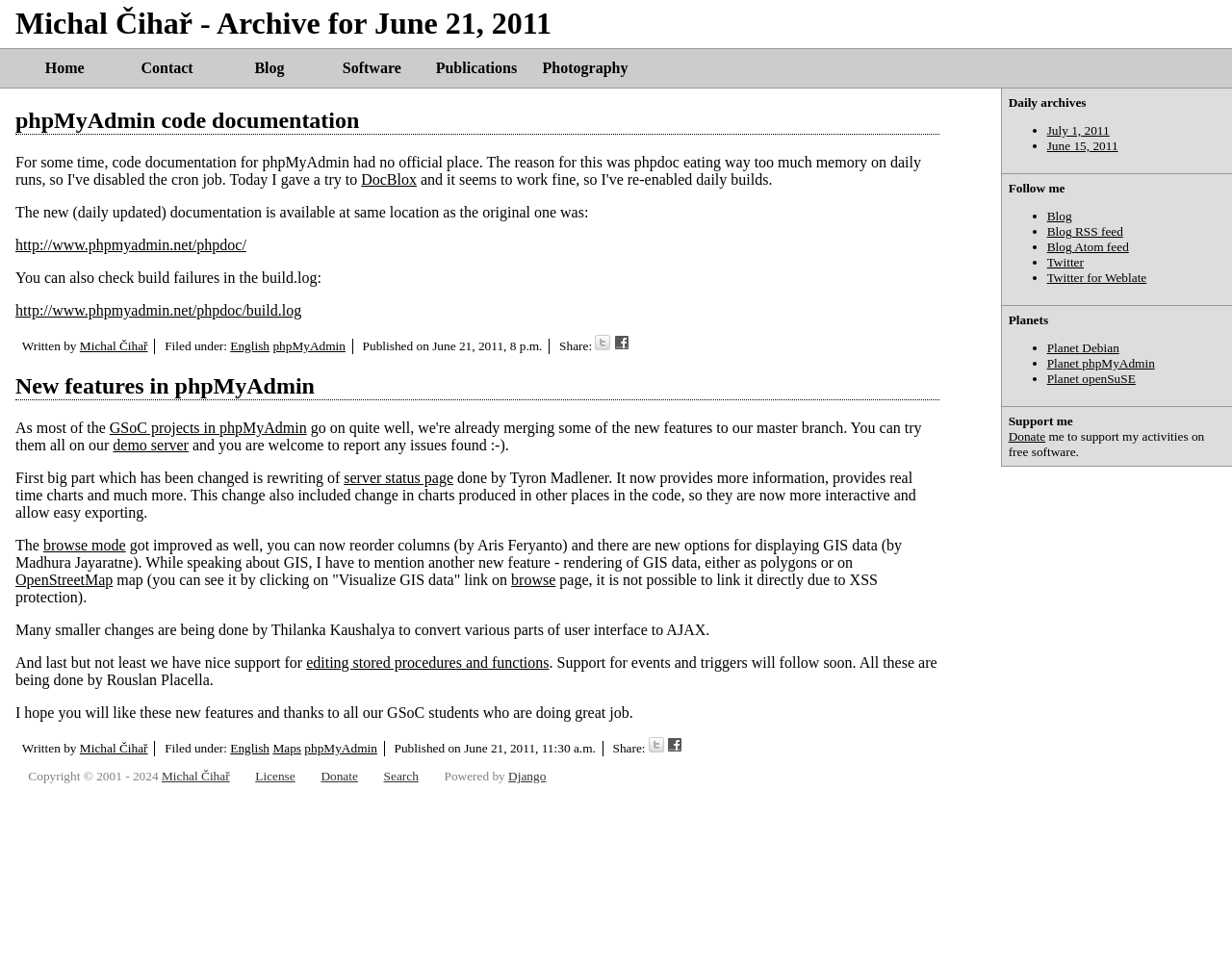Identify the bounding box of the UI element described as follows: "June 15, 2011". Provide the coordinates as four float numbers in the range of 0 to 1 [left, top, right, bottom].

[0.85, 0.143, 0.907, 0.158]